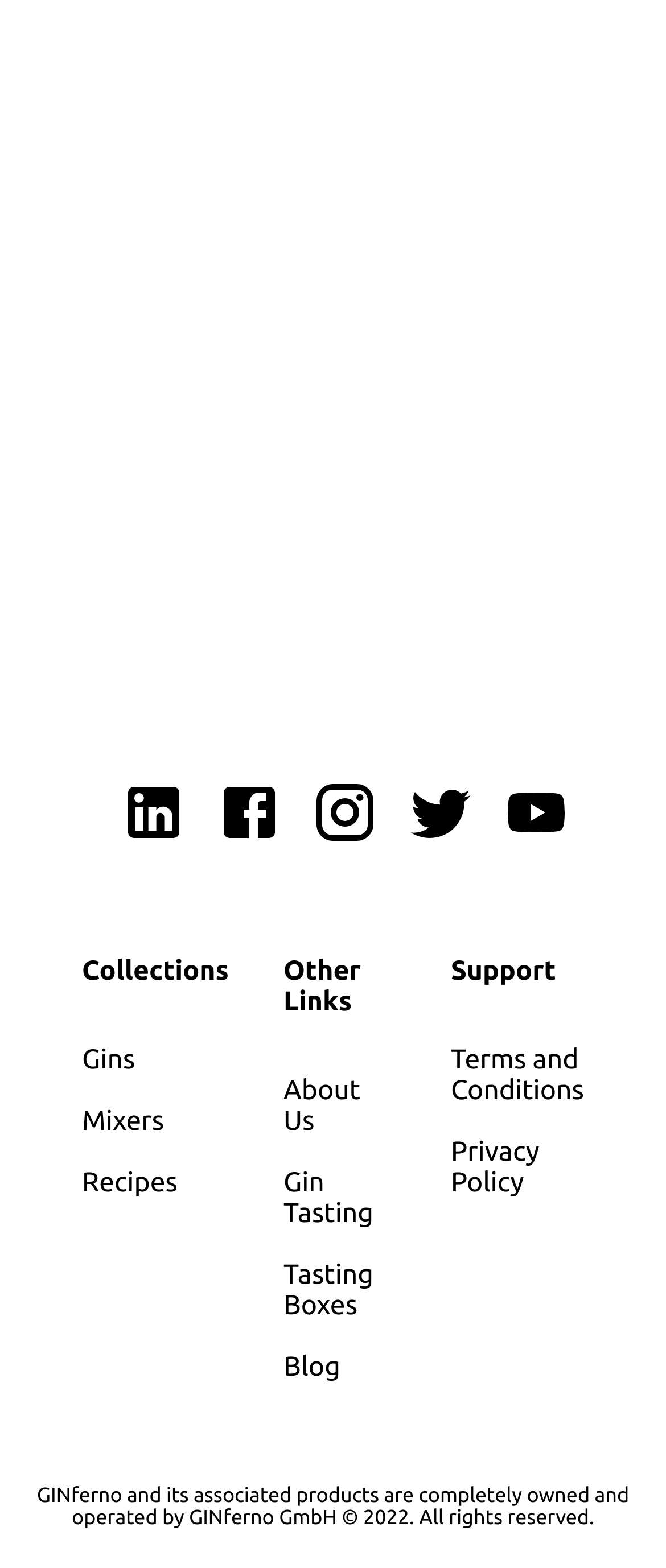Identify the bounding box for the UI element described as: "Tasting Boxes". The coordinates should be four float numbers between 0 and 1, i.e., [left, top, right, bottom].

[0.426, 0.804, 0.561, 0.843]